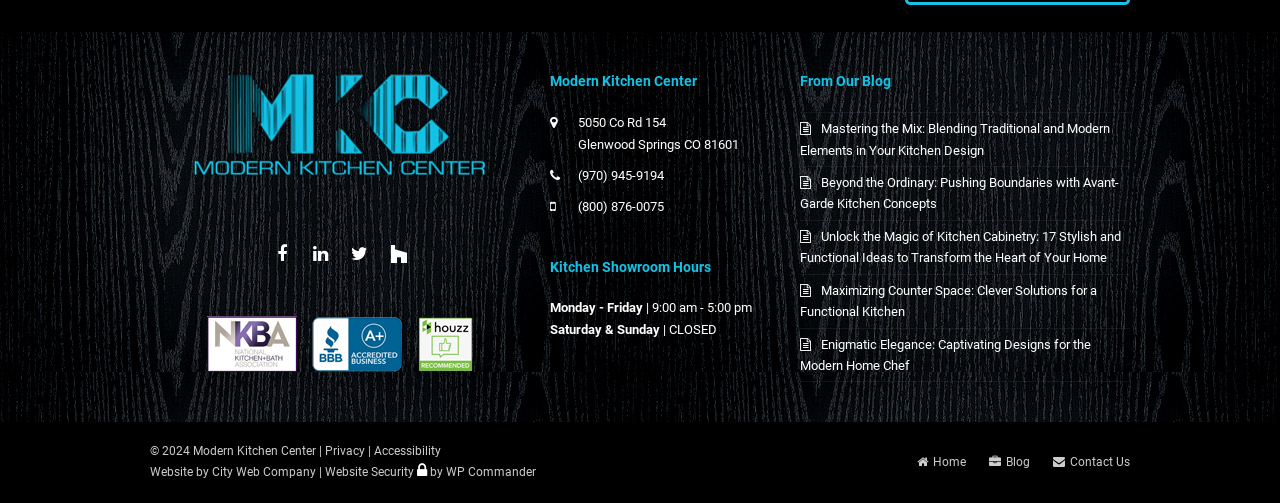Answer the following query with a single word or phrase:
What is the name of the kitchen showroom?

Modern Kitchen Center